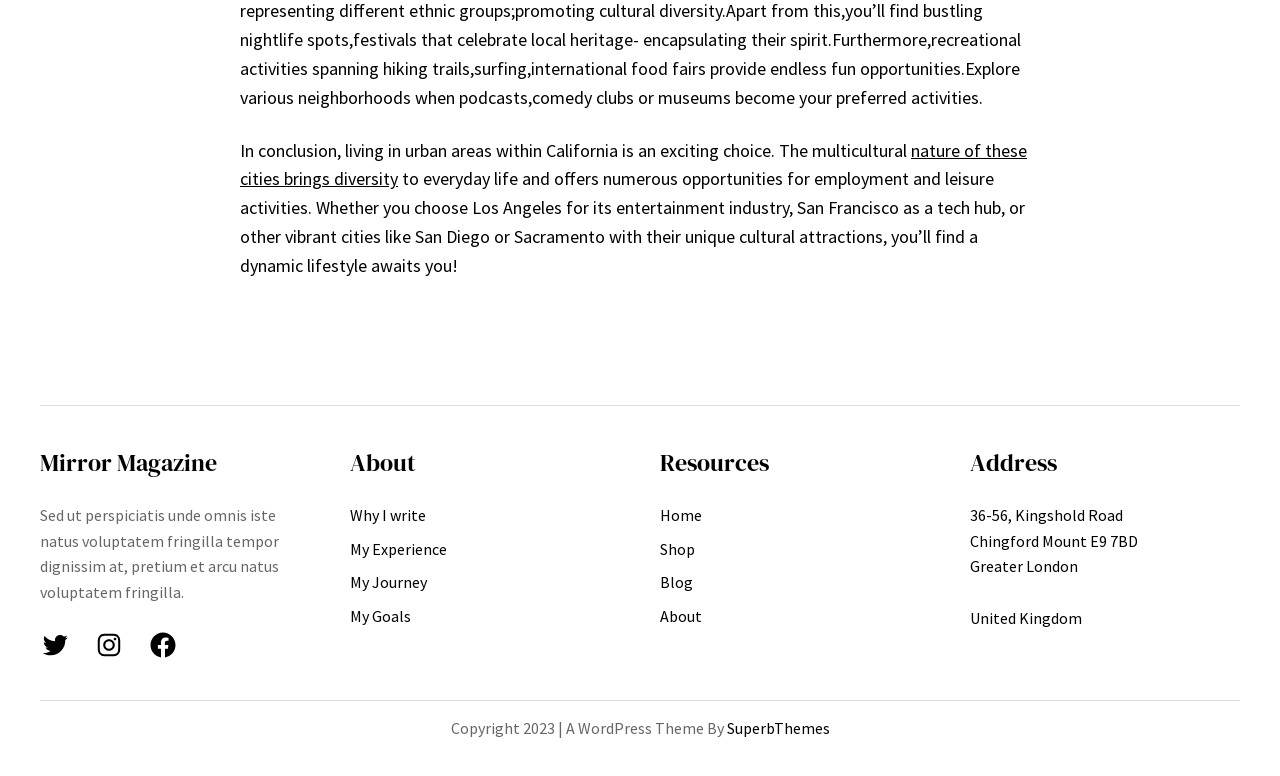Locate the bounding box coordinates of the item that should be clicked to fulfill the instruction: "Learn more about the author's goals".

[0.273, 0.778, 0.321, 0.811]